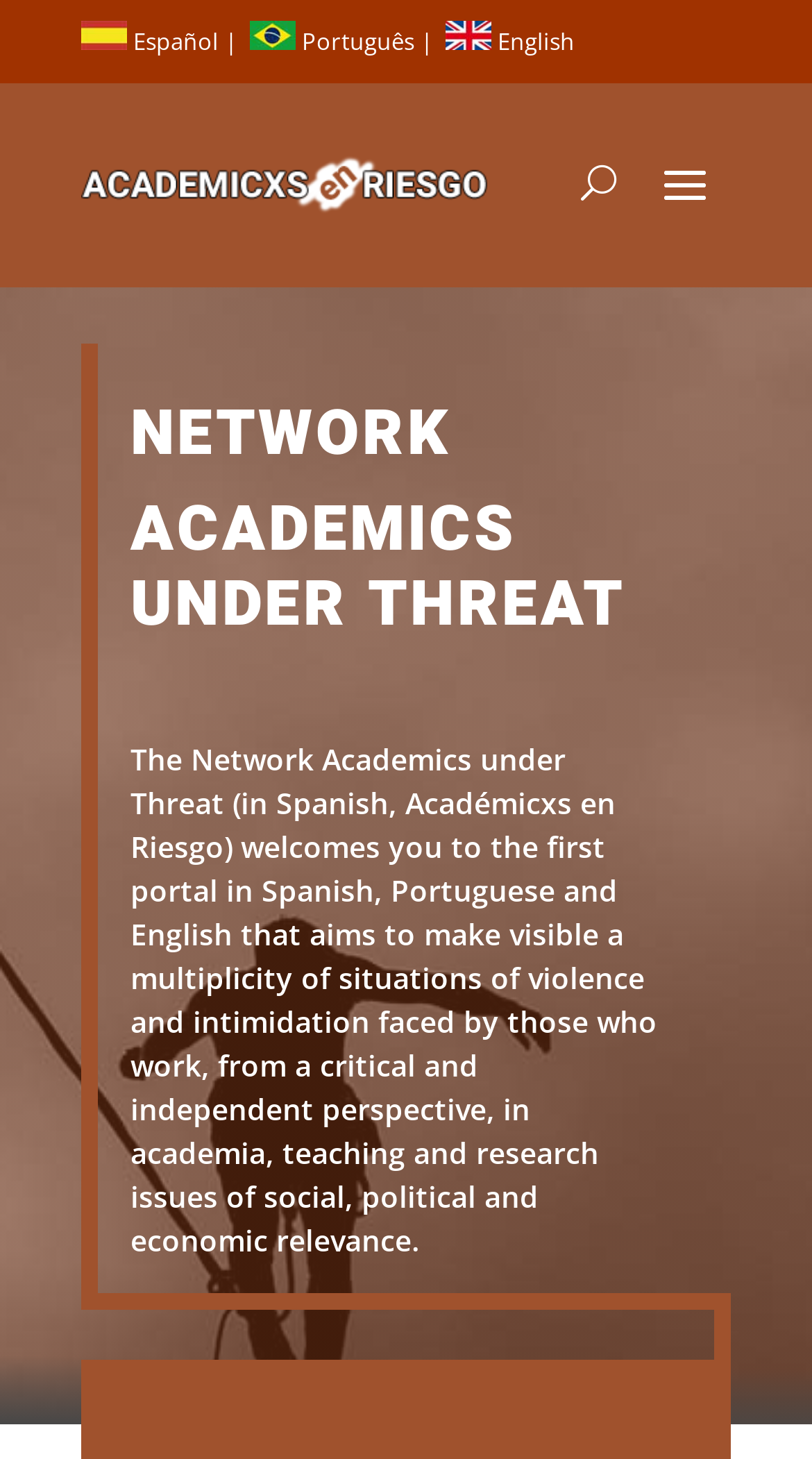Please specify the bounding box coordinates in the format (top-left x, top-left y, bottom-right x, bottom-right y), with values ranging from 0 to 1. Identify the bounding box for the UI component described as follows: English

[0.613, 0.017, 0.708, 0.039]